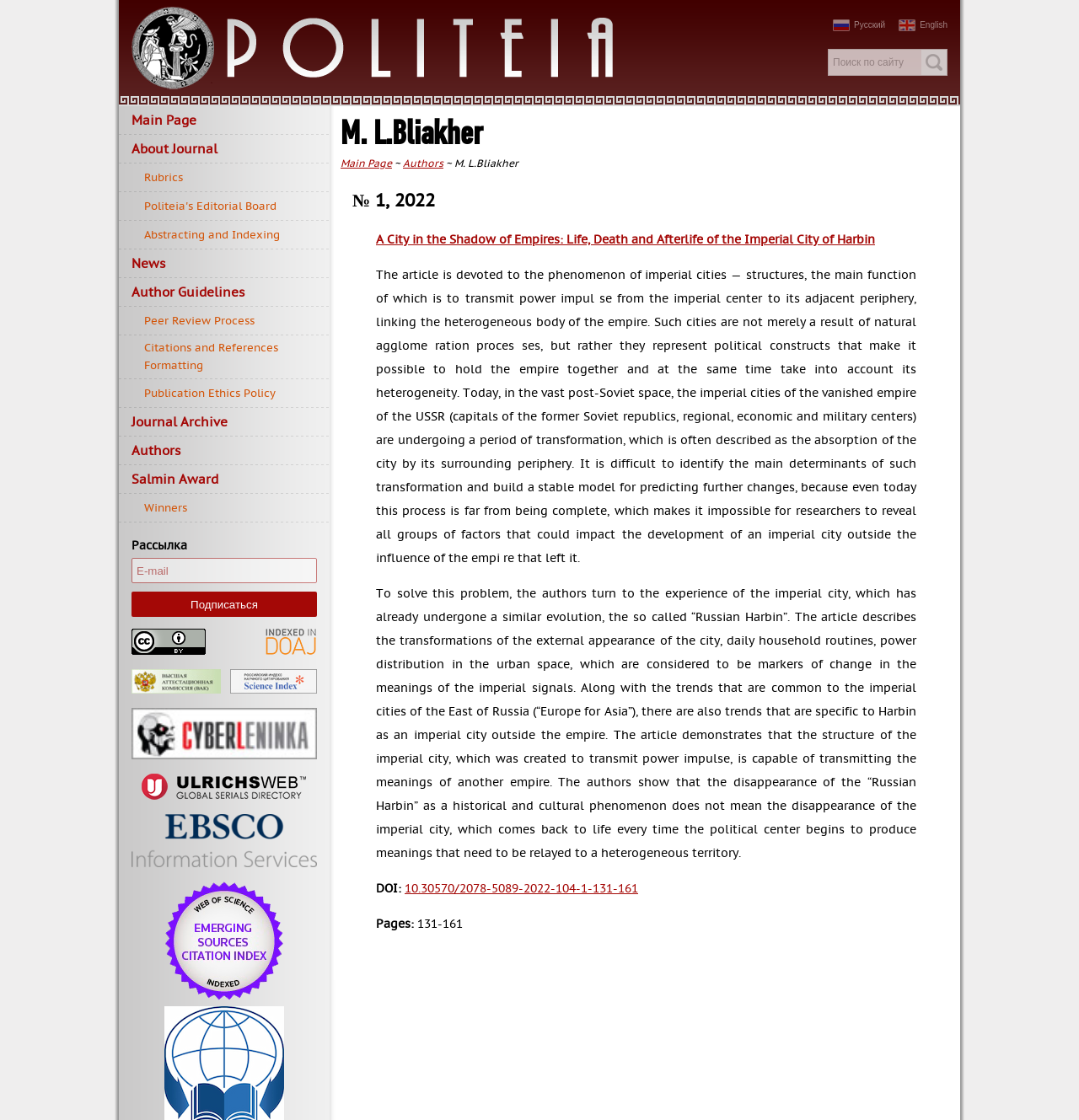Please indicate the bounding box coordinates of the element's region to be clicked to achieve the instruction: "Contact BOYD". Provide the coordinates as four float numbers between 0 and 1, i.e., [left, top, right, bottom].

None